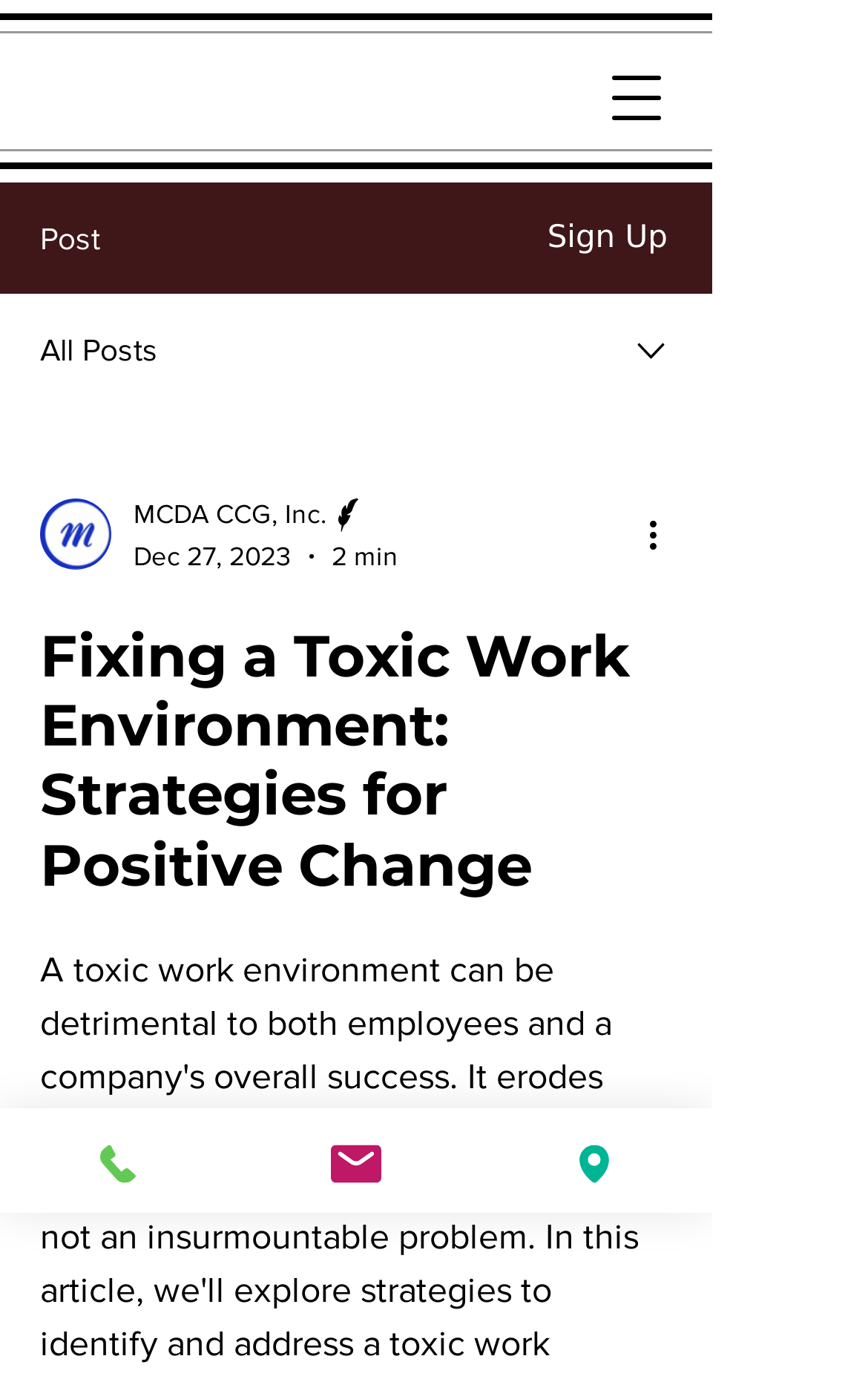Provide the bounding box coordinates of the HTML element this sentence describes: "aria-label="Open navigation menu"".

[0.669, 0.031, 0.797, 0.111]